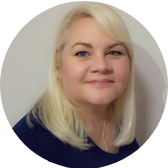Give a one-word or one-phrase response to the question:
What is the background of the image?

Neutral